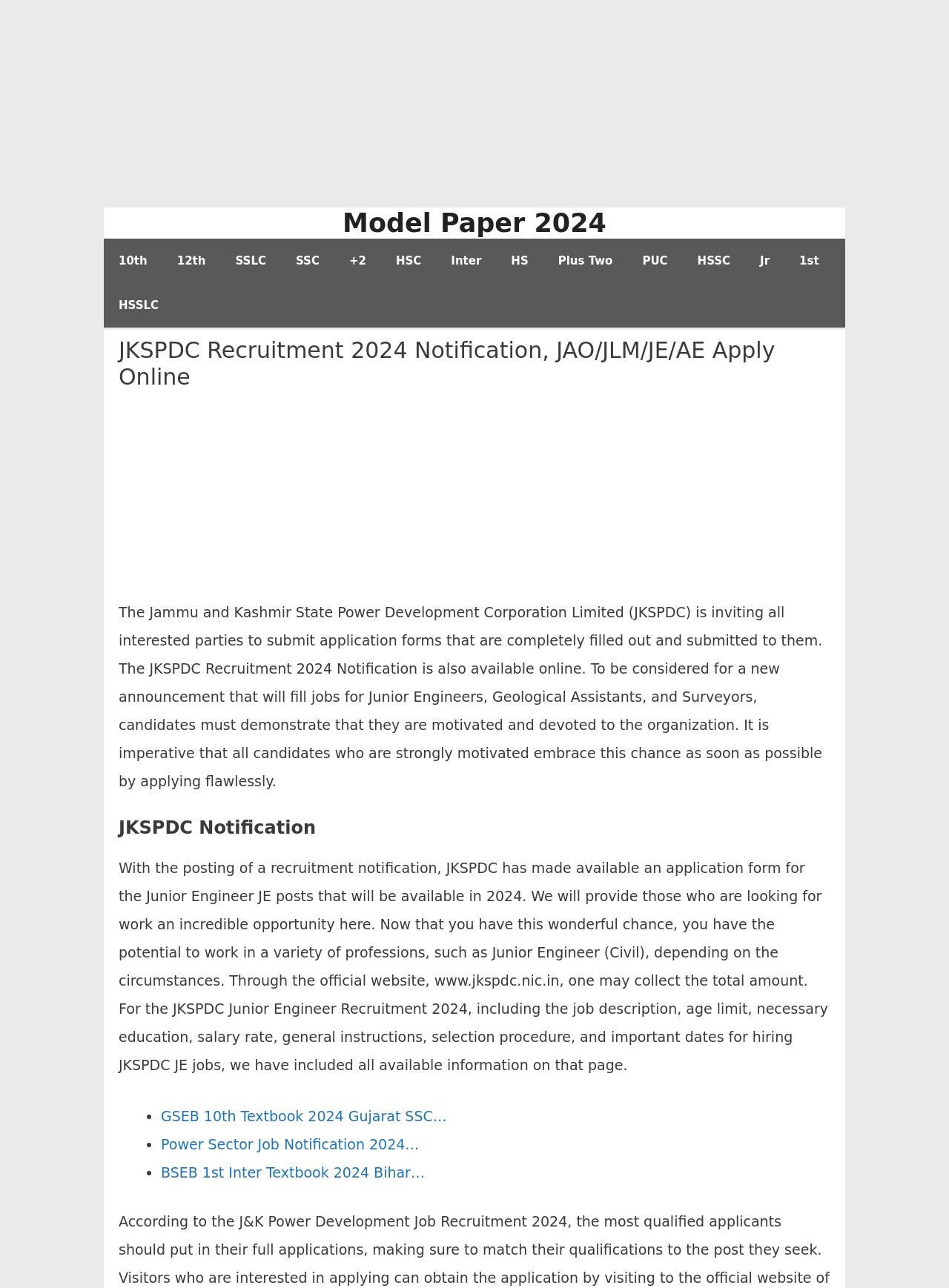Reply to the question with a brief word or phrase: What is the eligibility criteria for JKSPDC jobs?

Not specified